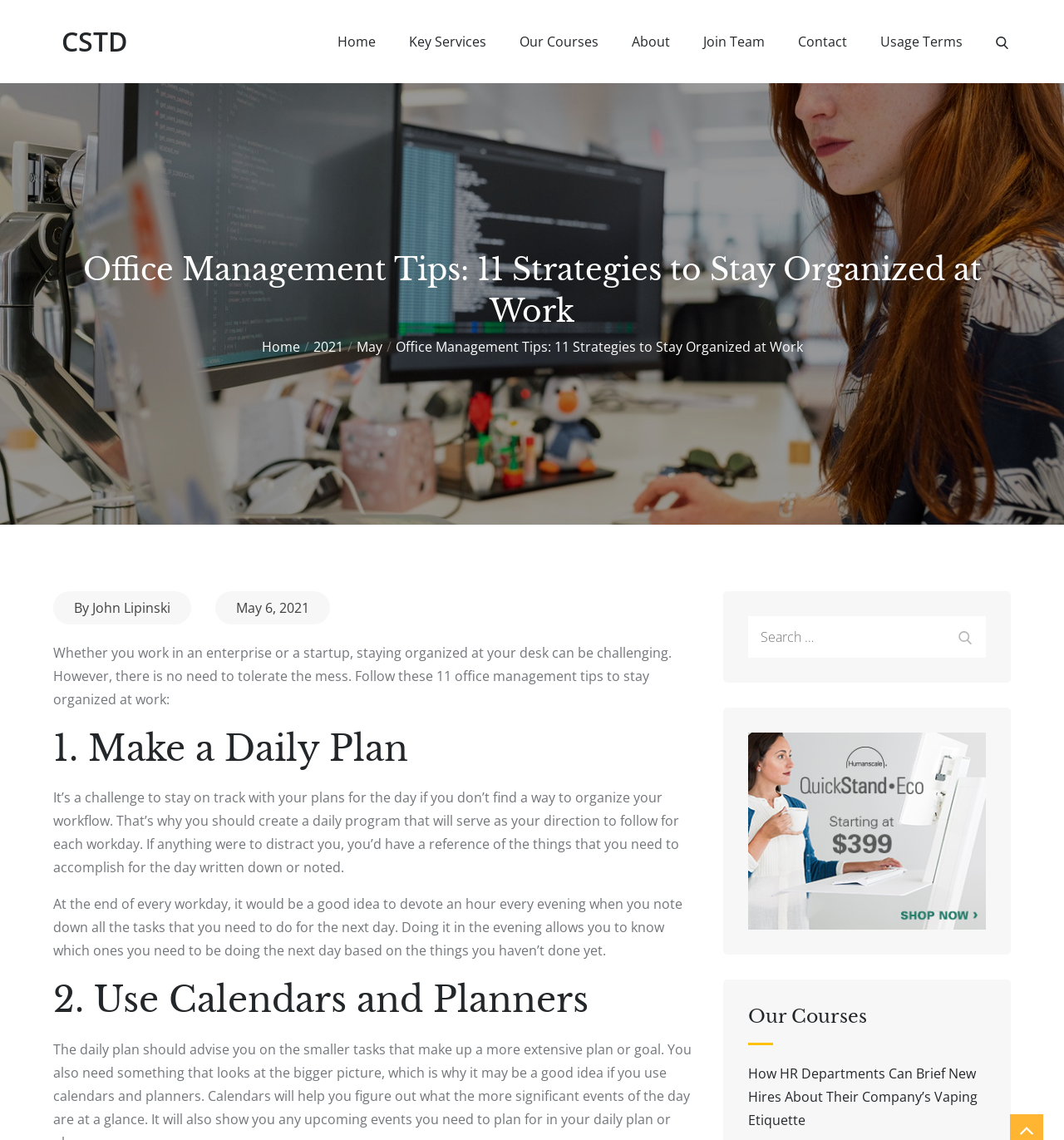What is the date of the article?
Provide a detailed and extensive answer to the question.

The date of the article can be found by looking at the header section of the webpage, where it says 'Posted on May 6, 2021'. This indicates that the article was posted on May 6, 2021.